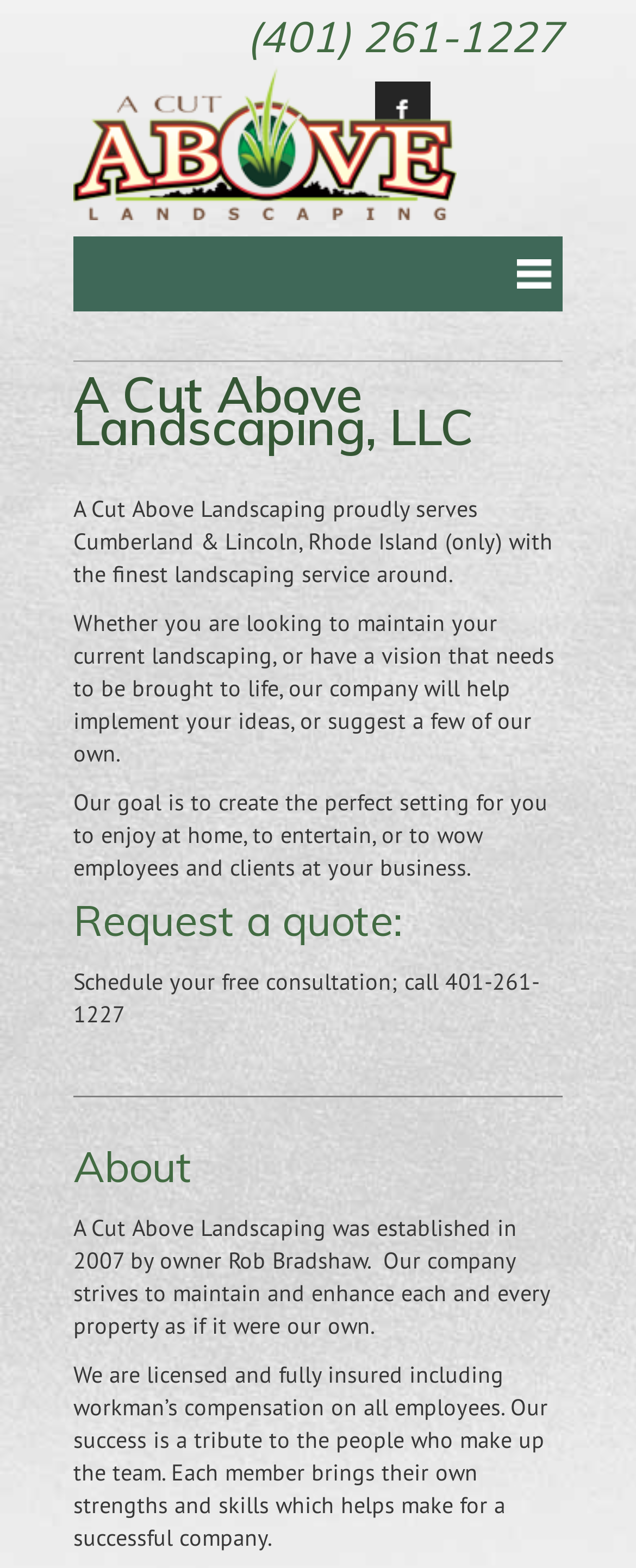Show the bounding box coordinates for the HTML element described as: "facebook".

[0.59, 0.052, 0.677, 0.087]